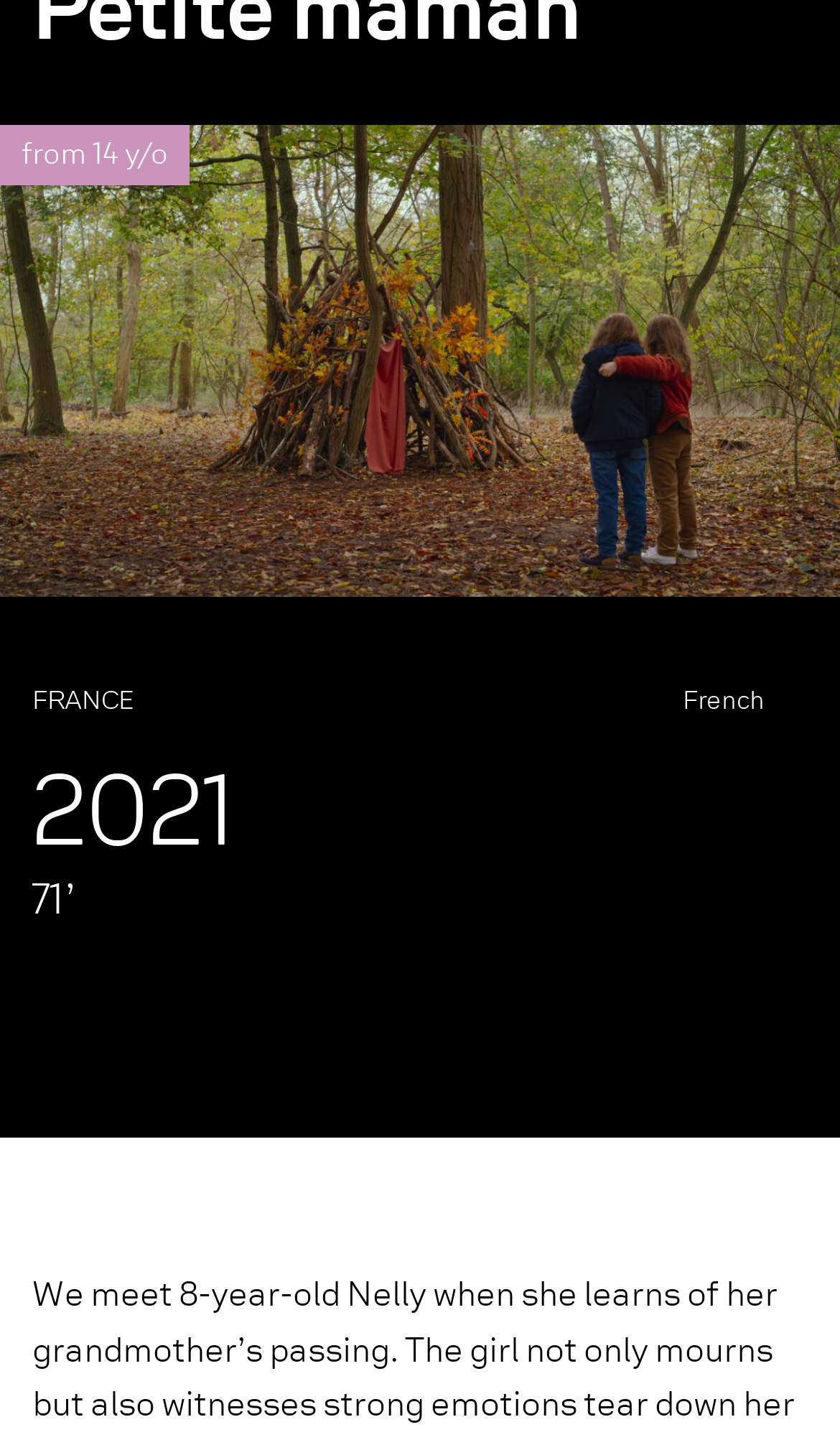Determine the bounding box for the described HTML element: "Ale Kino! Industry/Education Pro". Ensure the coordinates are four float numbers between 0 and 1 in the format [left, top, right, bottom].

[0.003, 0.265, 1.0, 0.331]